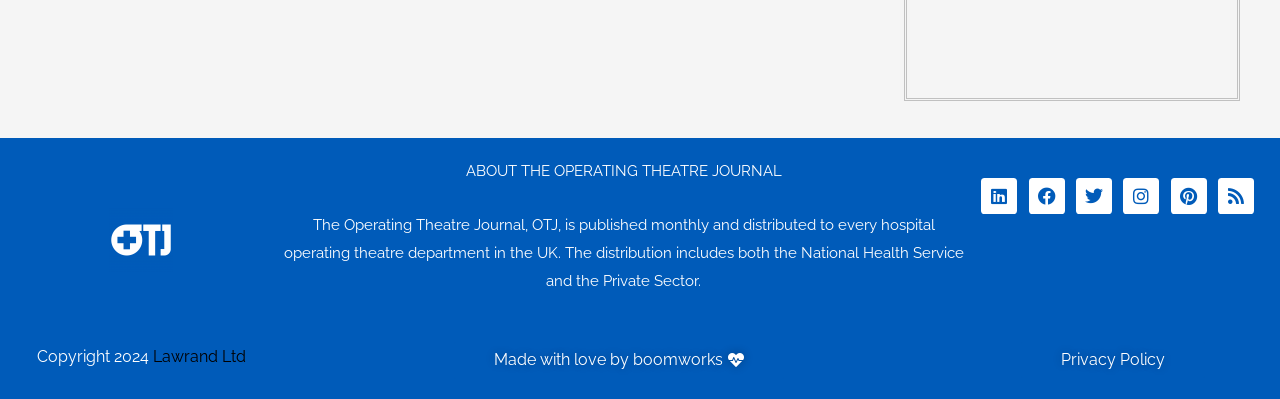Mark the bounding box of the element that matches the following description: "Made with love by boomworks".

[0.355, 0.857, 0.612, 0.95]